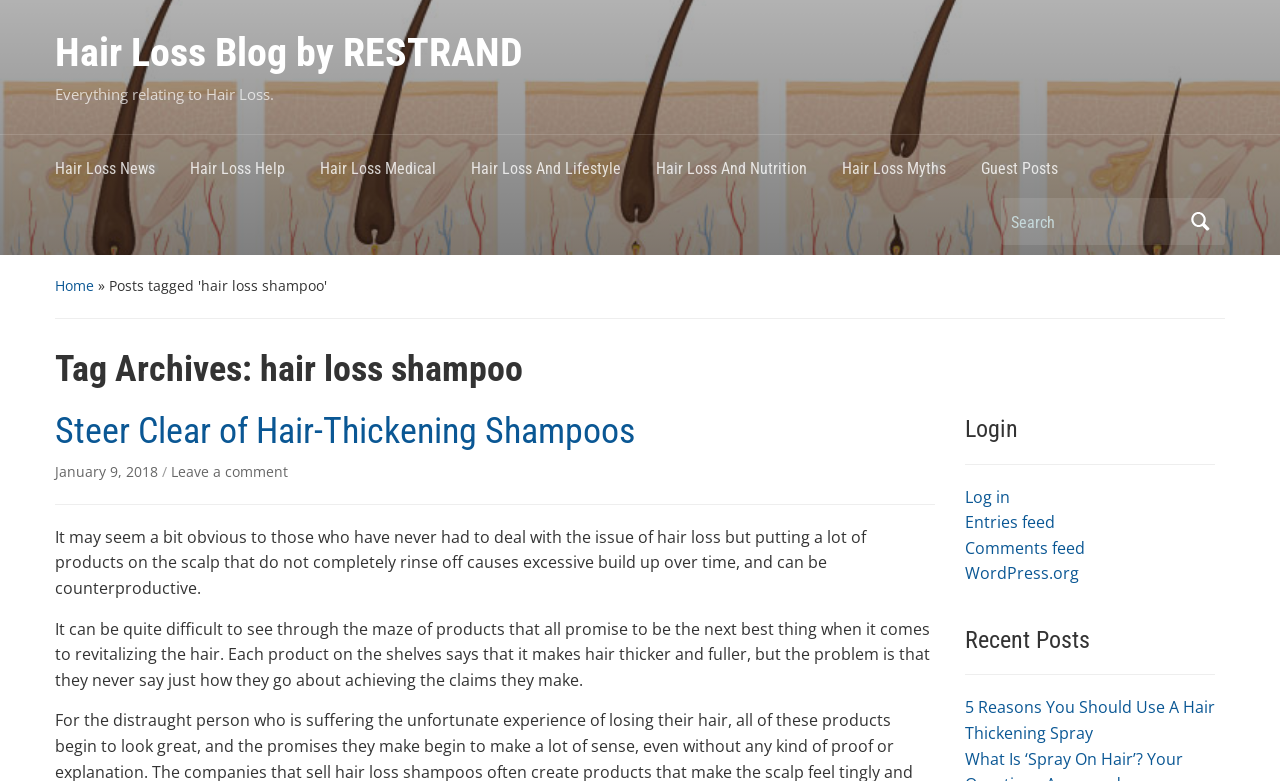How many links are there in the 'Recent Posts' section?
Give a single word or phrase as your answer by examining the image.

1